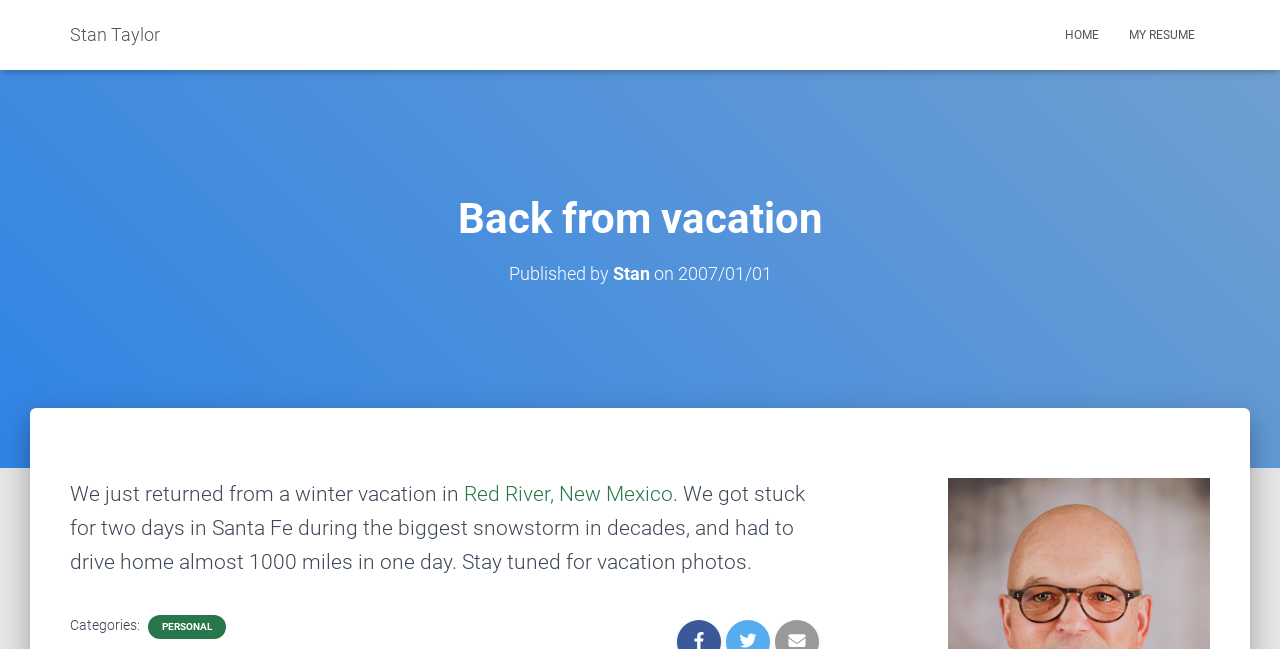With reference to the image, please provide a detailed answer to the following question: Where did the author go for winter vacation?

The text 'We just returned from a winter vacation in Red River, New Mexico' indicates that the author went to Red River, New Mexico for winter vacation.